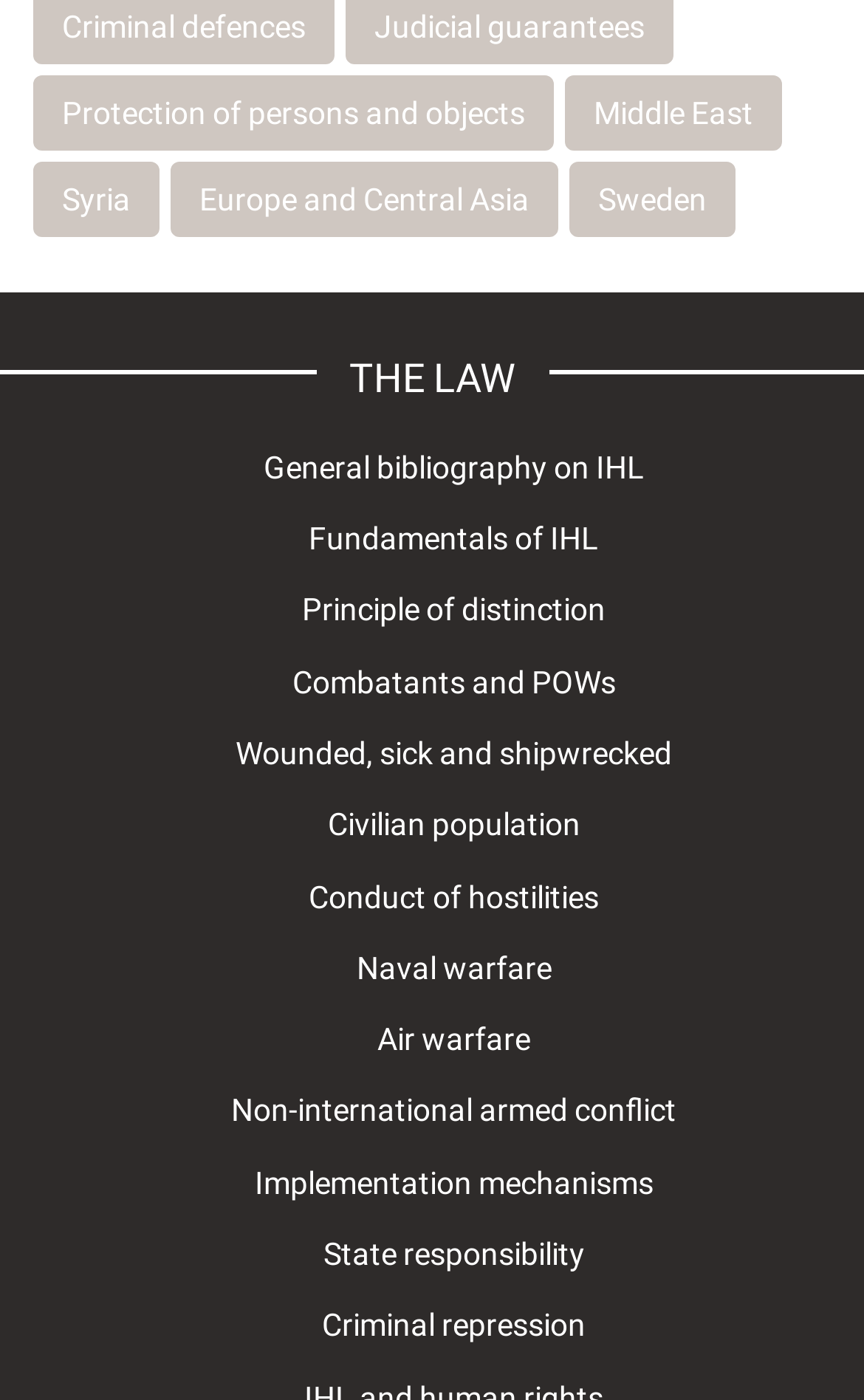Respond with a single word or phrase to the following question: What is the topic of the link 'Principle of distinction'?

Fundamentals of IHL